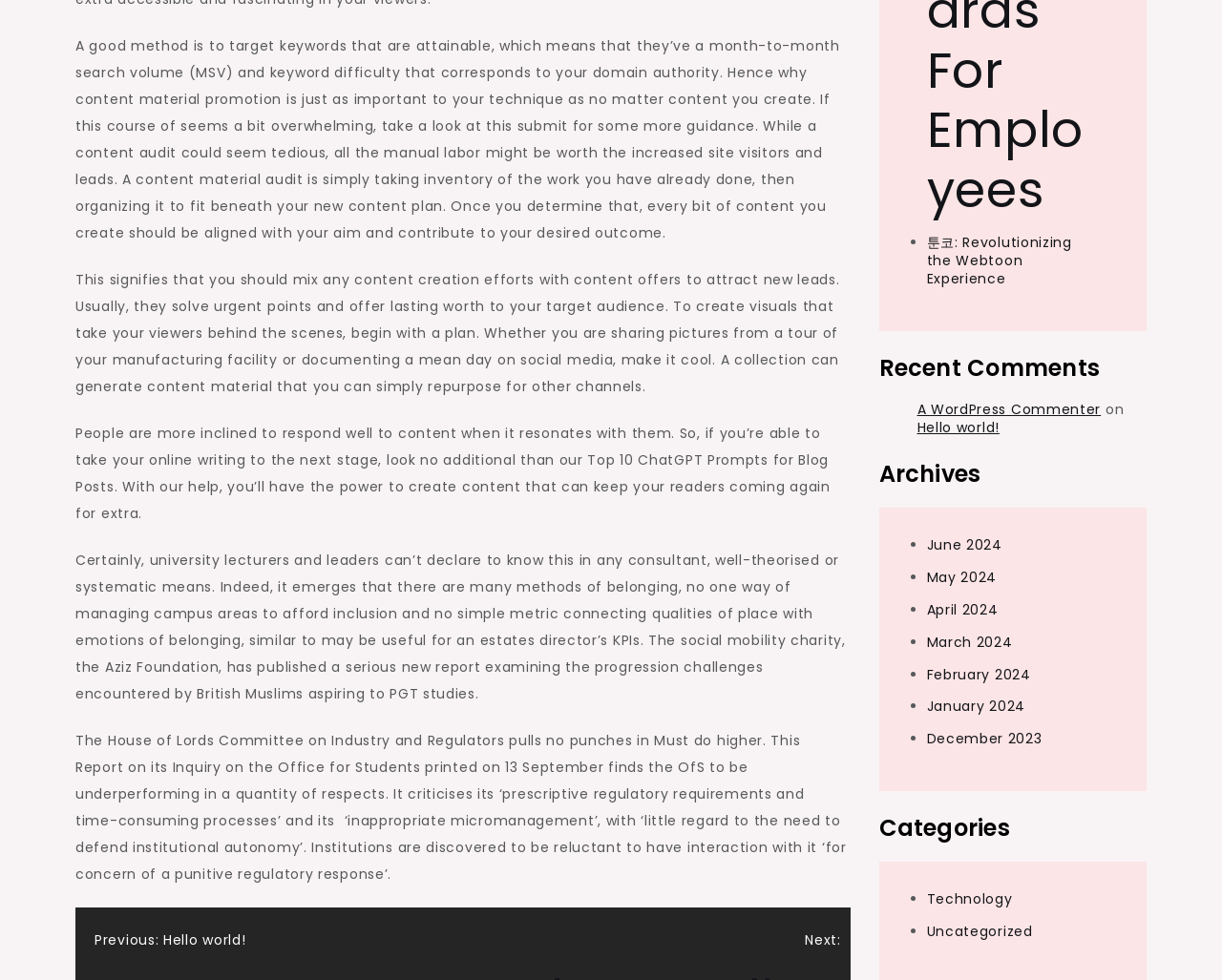Please provide the bounding box coordinates for the element that needs to be clicked to perform the instruction: "Click on '툰코: Revolutionizing the Webtoon Experience' link". The coordinates must consist of four float numbers between 0 and 1, formatted as [left, top, right, bottom].

[0.758, 0.237, 0.877, 0.294]